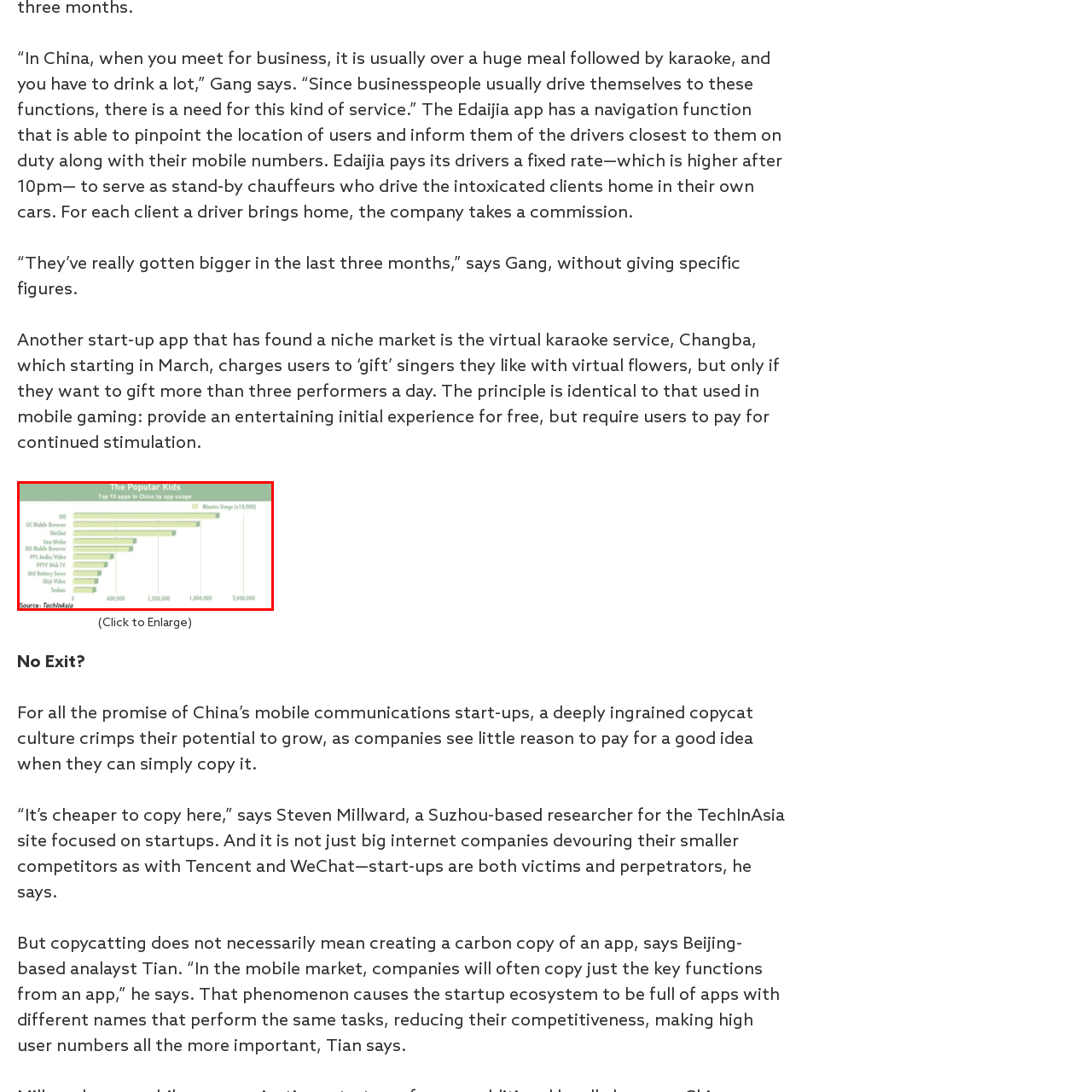Analyze the picture enclosed by the red bounding box and provide a single-word or phrase answer to this question:
What is the source of the data?

TechInAsia